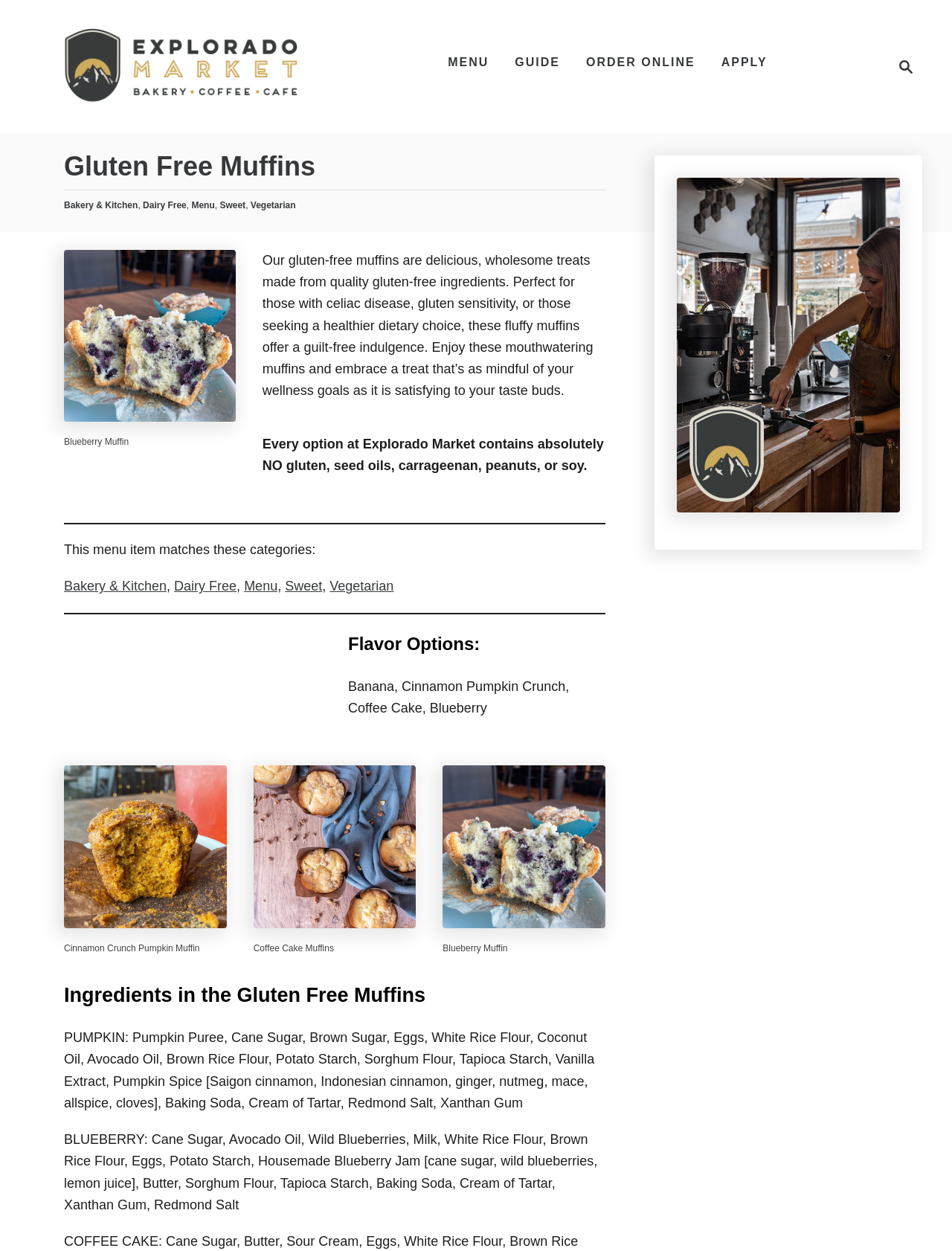Specify the bounding box coordinates of the element's region that should be clicked to achieve the following instruction: "Go to the menu page". The bounding box coordinates consist of four float numbers between 0 and 1, in the format [left, top, right, bottom].

[0.608, 0.039, 0.738, 0.062]